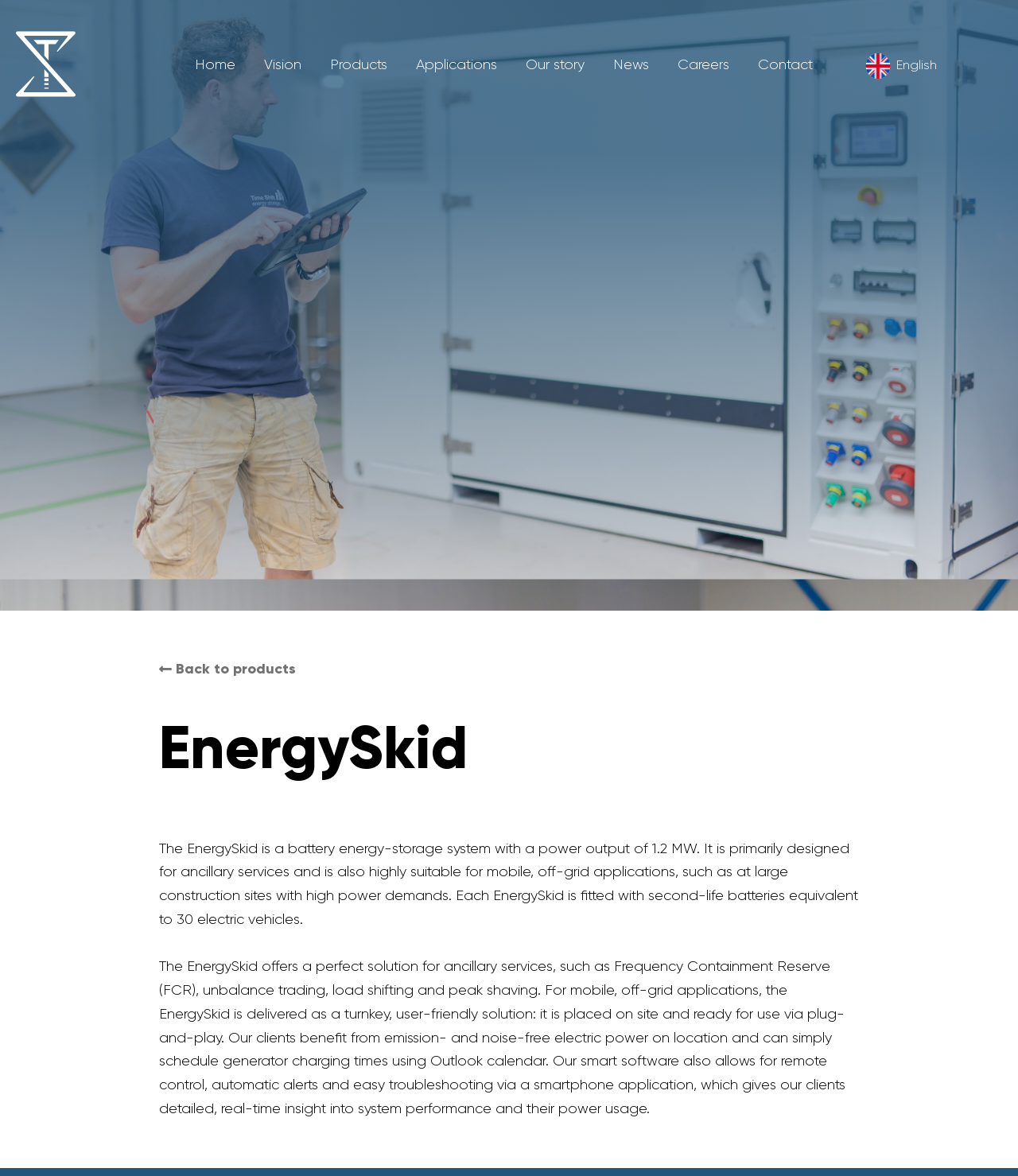How can clients schedule generator charging times?
Please use the image to provide a one-word or short phrase answer.

using Outlook calendar